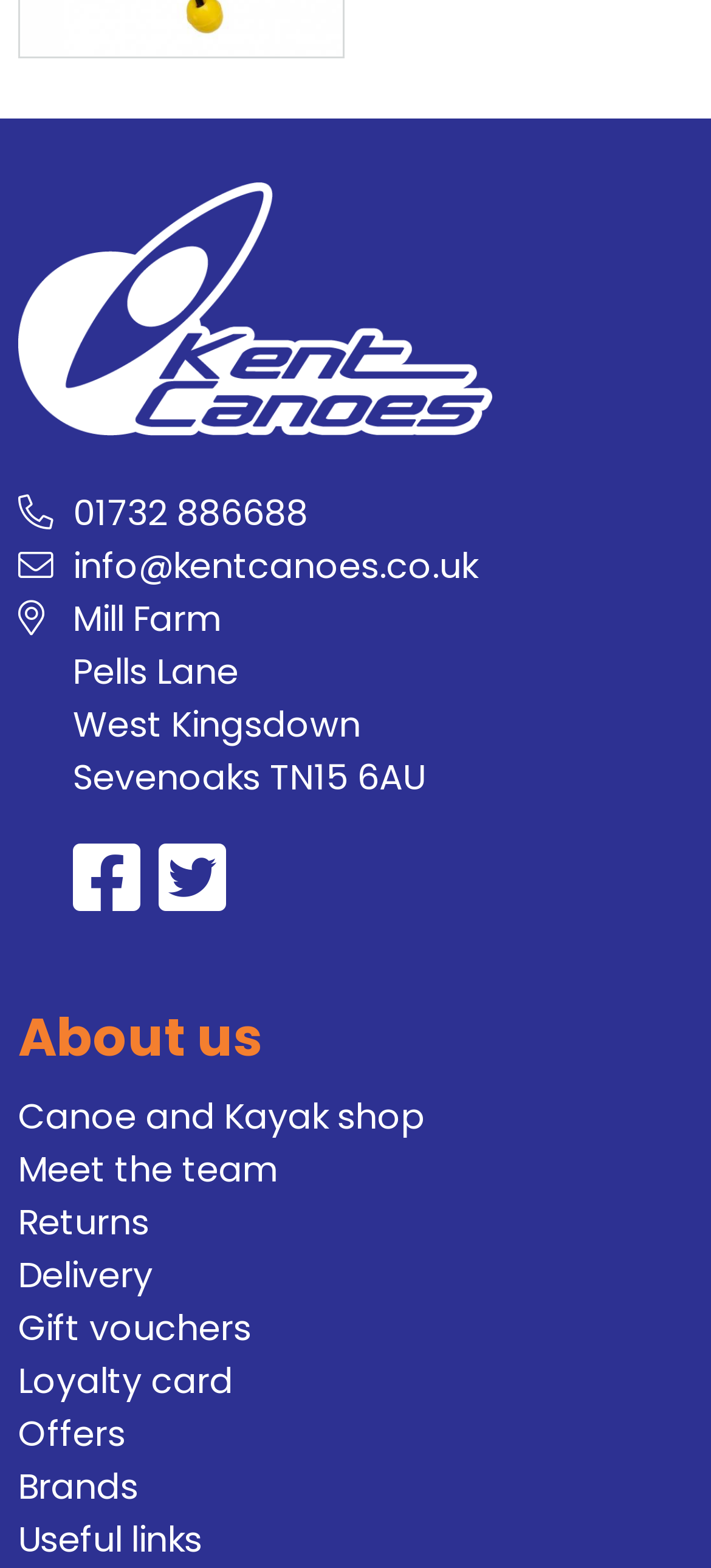What is the address of Kent Canoes?
Please give a detailed and thorough answer to the question, covering all relevant points.

The address of Kent Canoes can be found in the top section of the webpage, where the contact information is listed. The series of StaticText elements with the texts 'Mill Farm', 'Pells Lane', 'West Kingsdown', and 'Sevenoaks TN15 6AU' provide the full address.